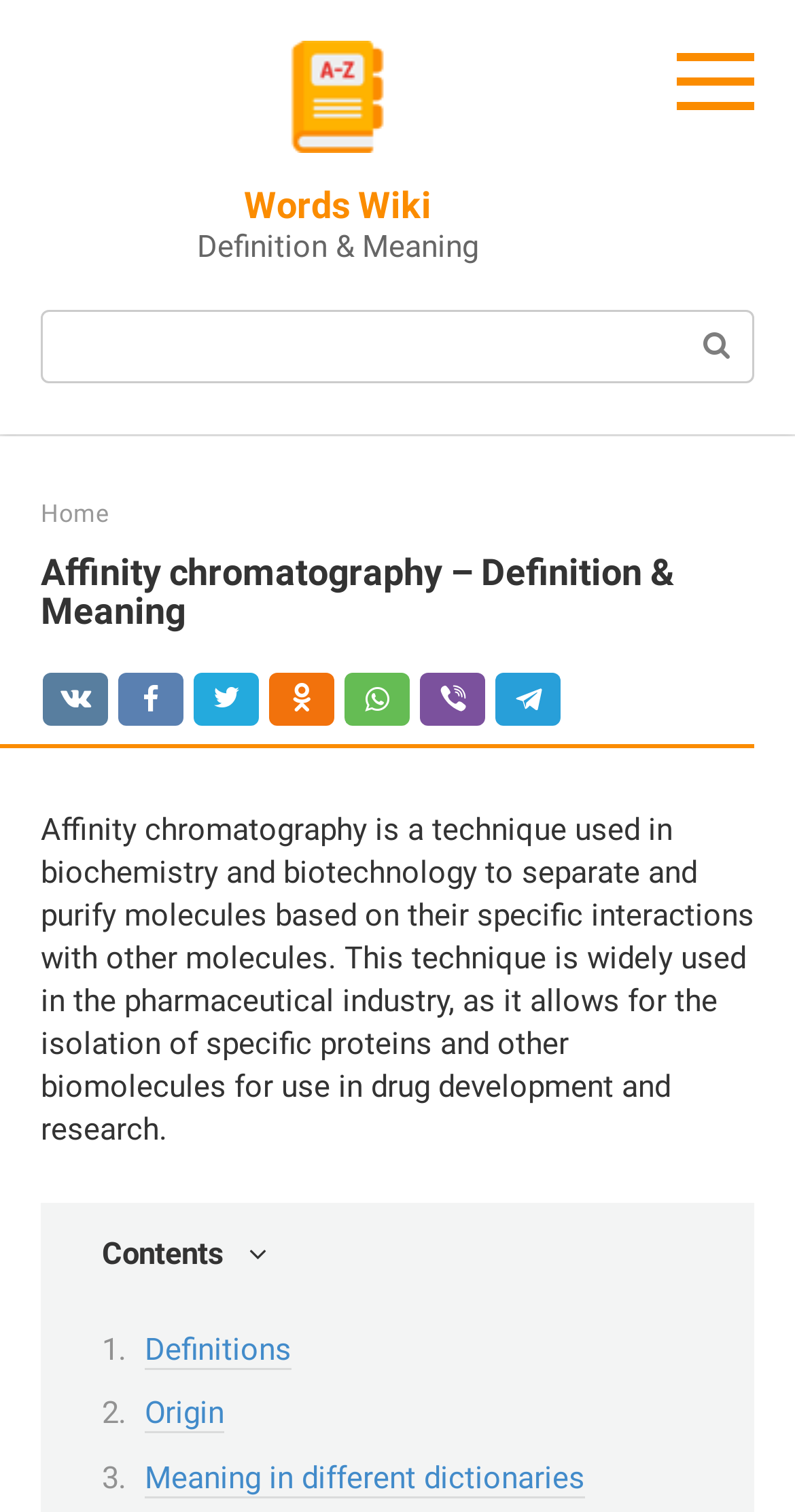Identify the bounding box coordinates of the element to click to follow this instruction: 'read the definition of affinity chromatography'. Ensure the coordinates are four float values between 0 and 1, provided as [left, top, right, bottom].

[0.051, 0.537, 0.949, 0.759]